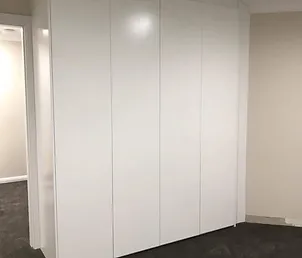Based on the image, please respond to the question with as much detail as possible:
What is the mechanism of the wardrobe?

According to the caption, the wardrobe has a push-open mechanism, which allows for easy access to its contents.